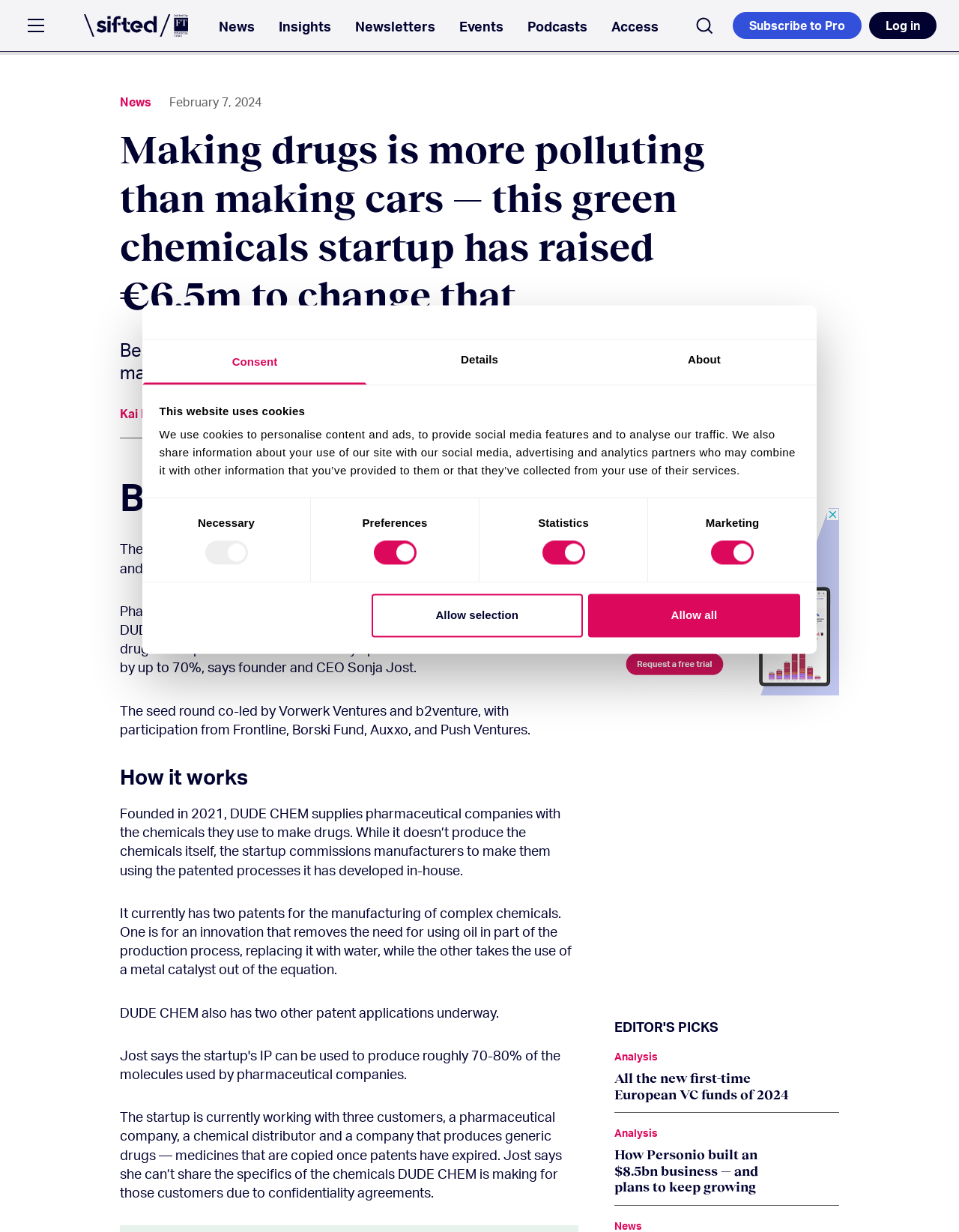Identify the bounding box coordinates of the clickable region required to complete the instruction: "Subscribe to Pro". The coordinates should be given as four float numbers within the range of 0 and 1, i.e., [left, top, right, bottom].

[0.764, 0.01, 0.898, 0.032]